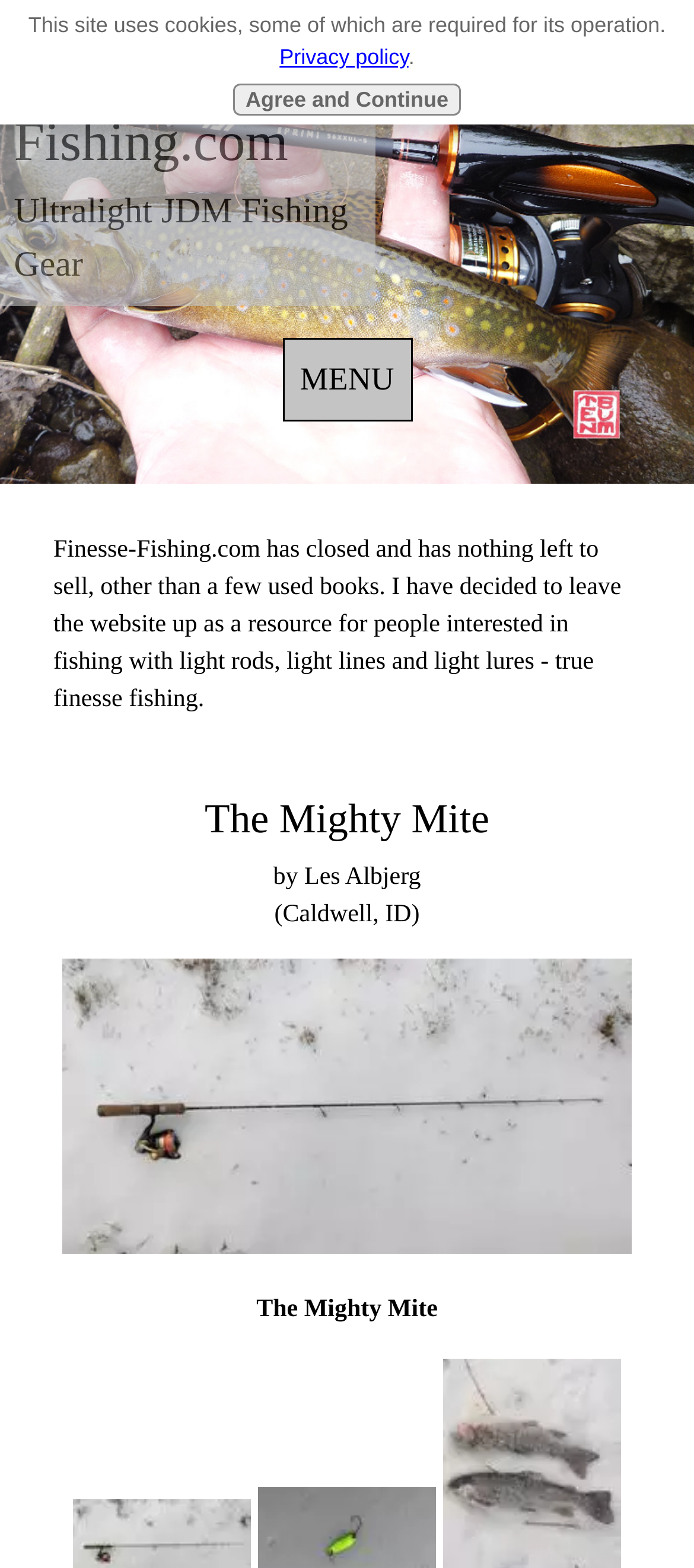Provide the bounding box coordinates for the UI element described in this sentence: "Agree and Continue". The coordinates should be four float values between 0 and 1, i.e., [left, top, right, bottom].

[0.336, 0.053, 0.664, 0.074]